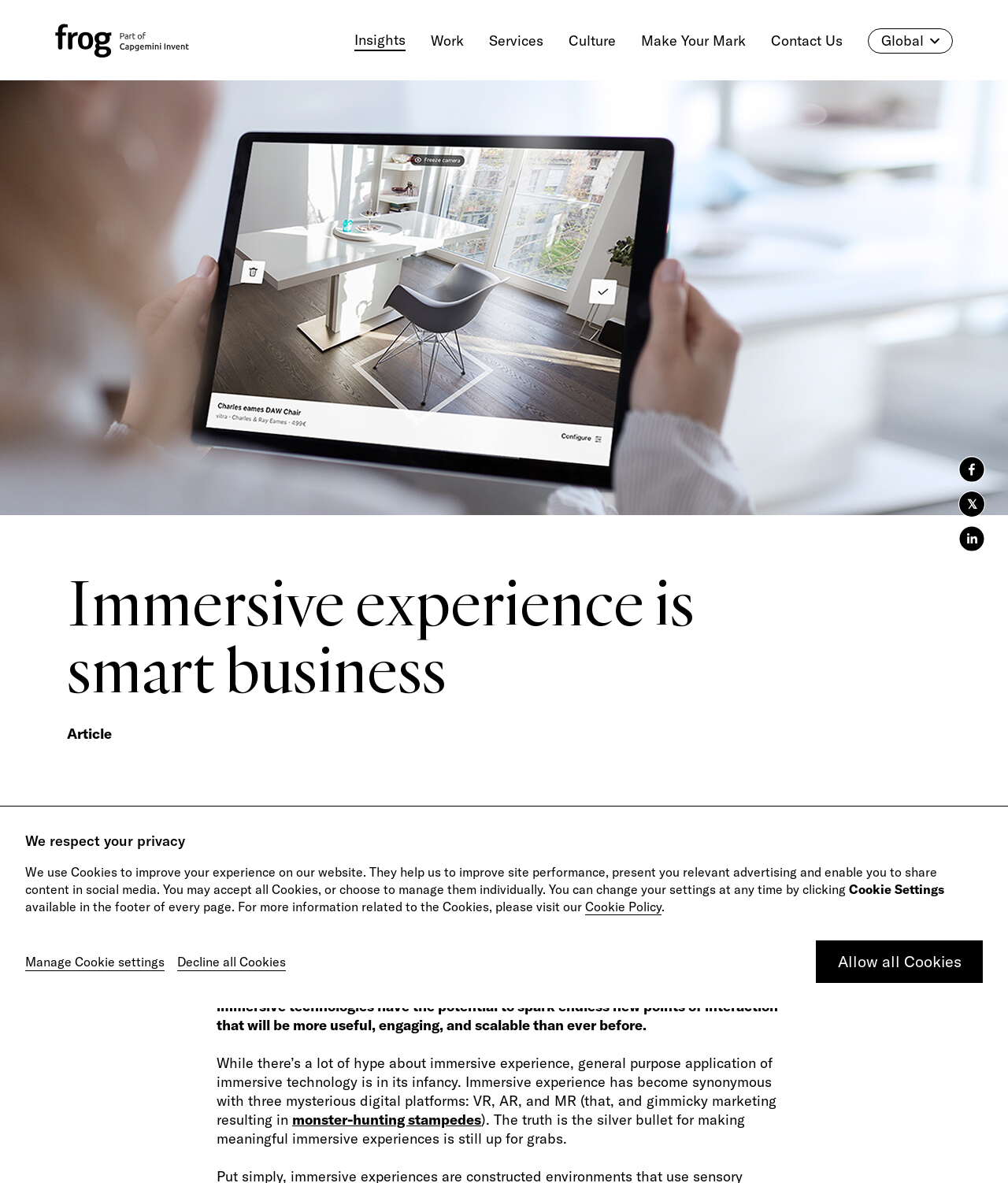Please determine the bounding box coordinates for the element with the description: "Decline all Cookies".

[0.176, 0.805, 0.284, 0.821]